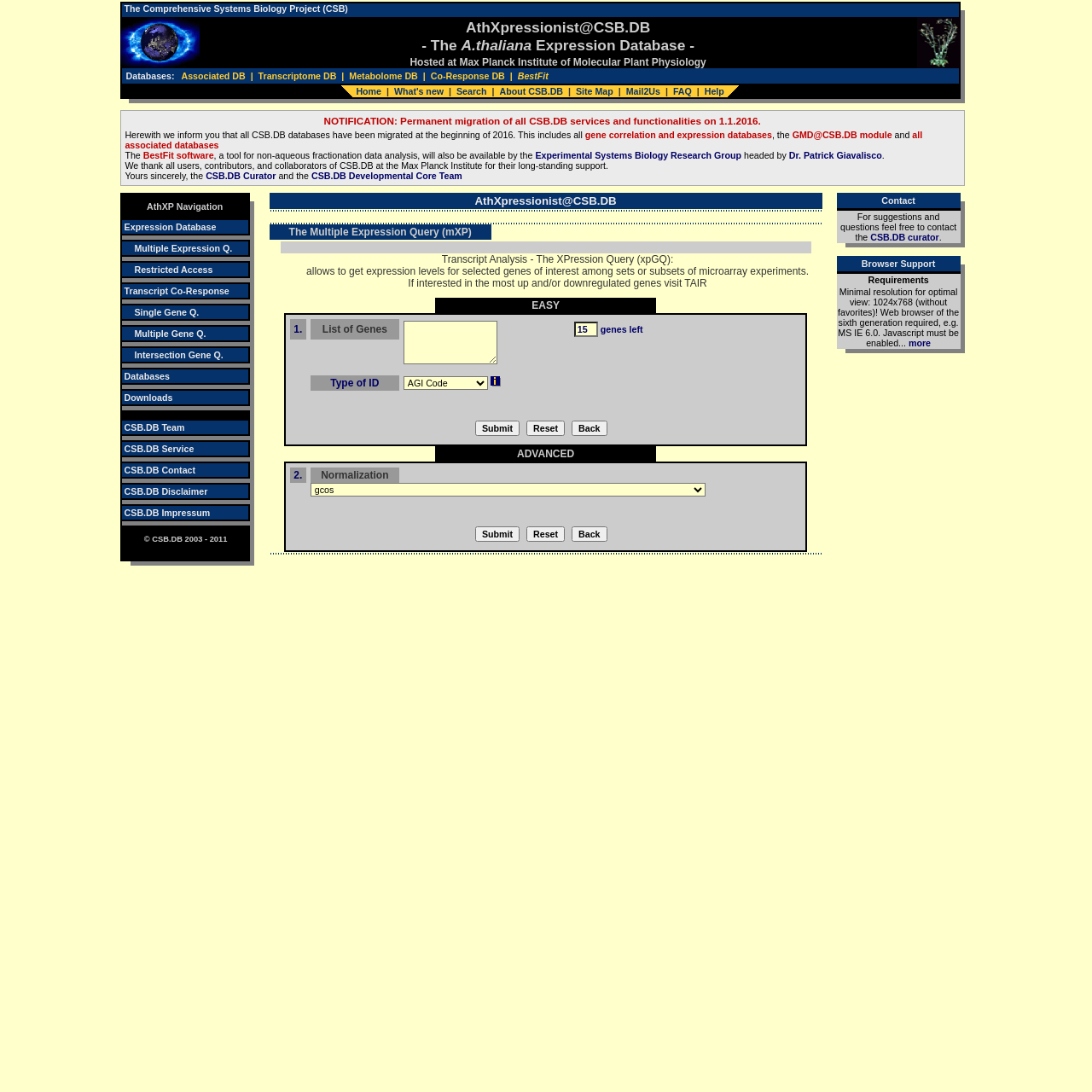Locate the bounding box of the UI element based on this description: "Multiple Gene Q.". Provide four float numbers between 0 and 1 as [left, top, right, bottom].

[0.111, 0.298, 0.229, 0.313]